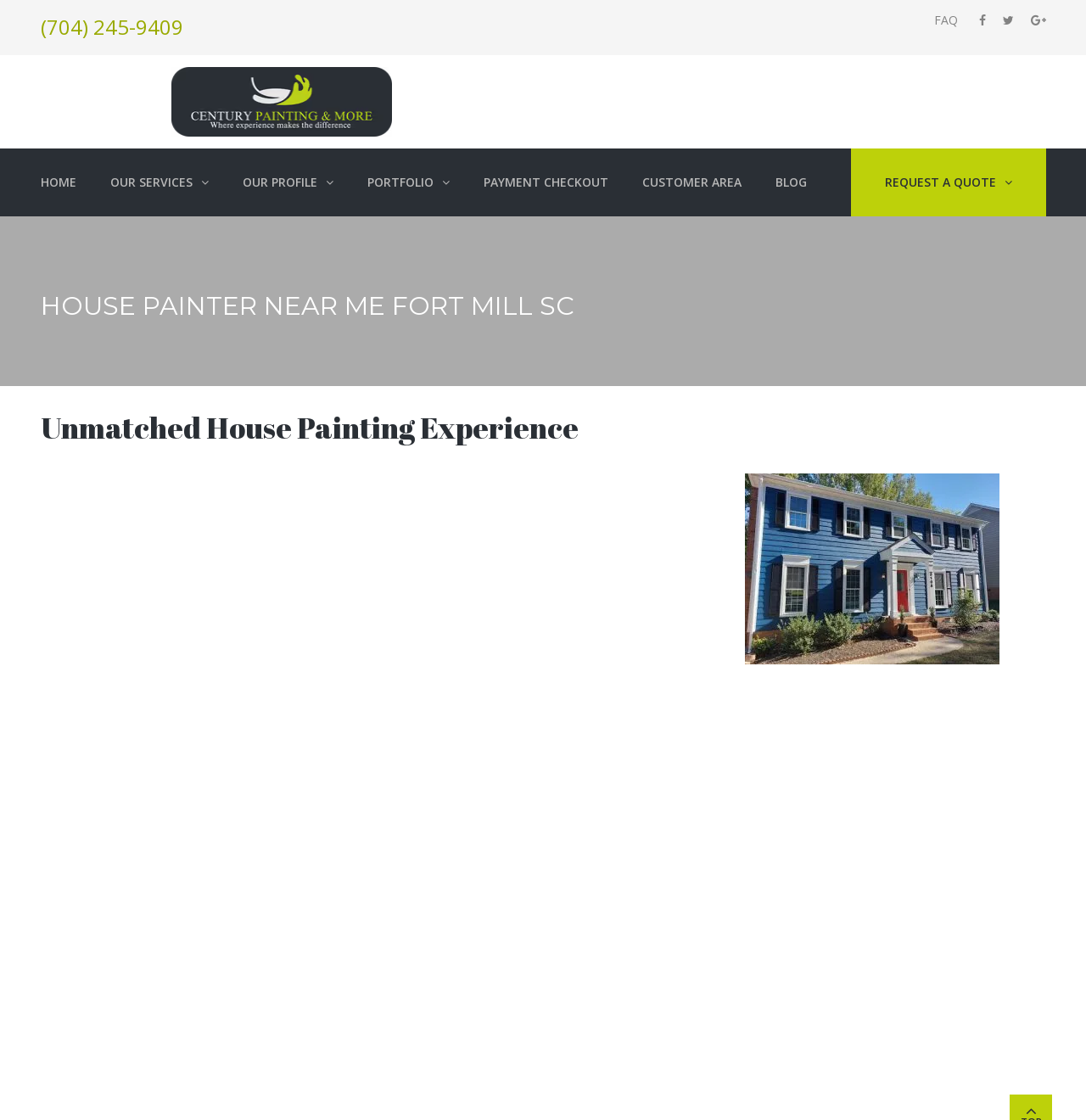What is the phone number to call for house painting services?
Kindly offer a detailed explanation using the data available in the image.

The phone number is found on the top of the webpage, next to the company name 'Century Painting', and is also mentioned in the meta description.